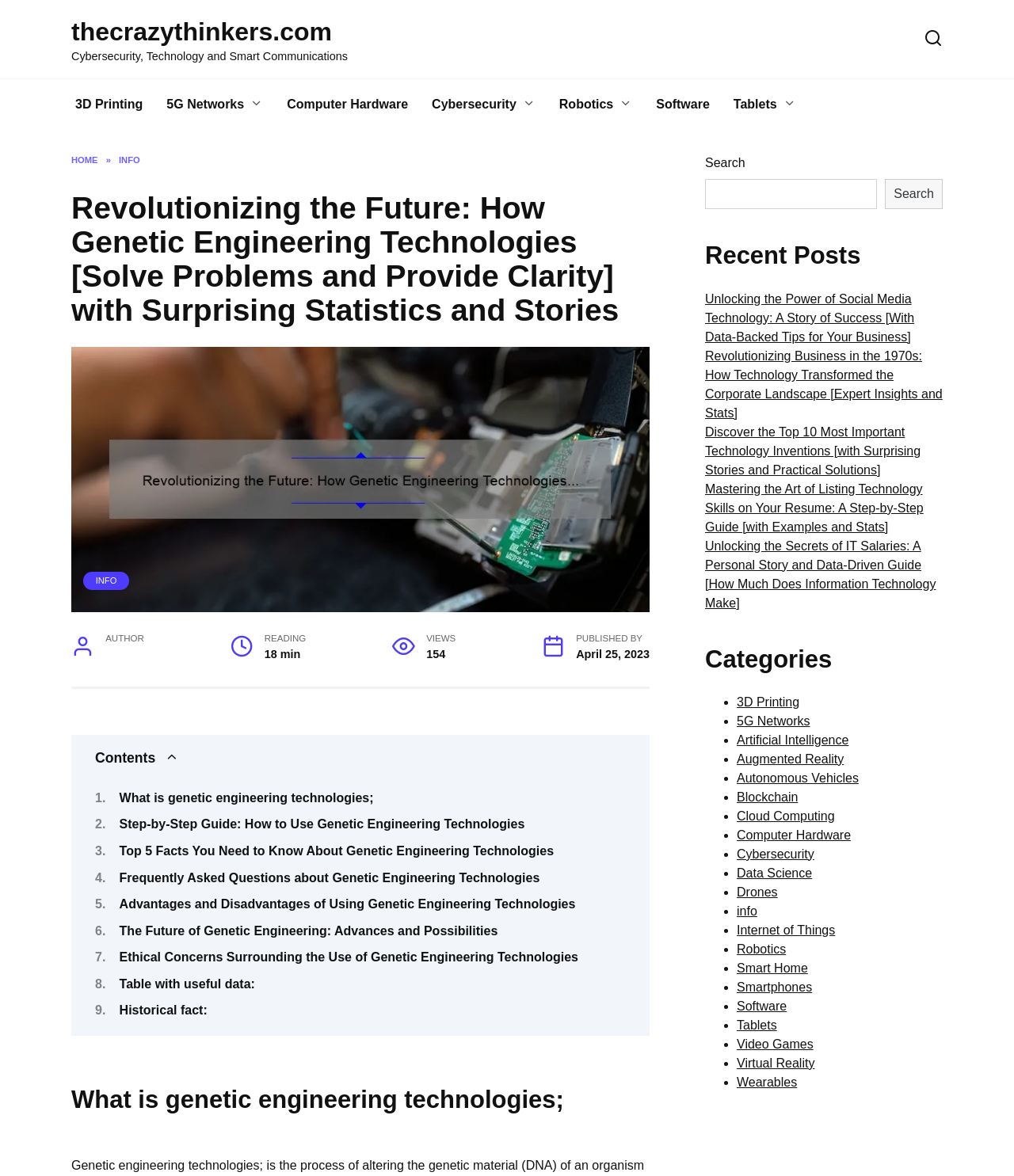Please answer the following question using a single word or phrase: 
What is the position of the link 'Robotics' in the list of categories?

10th